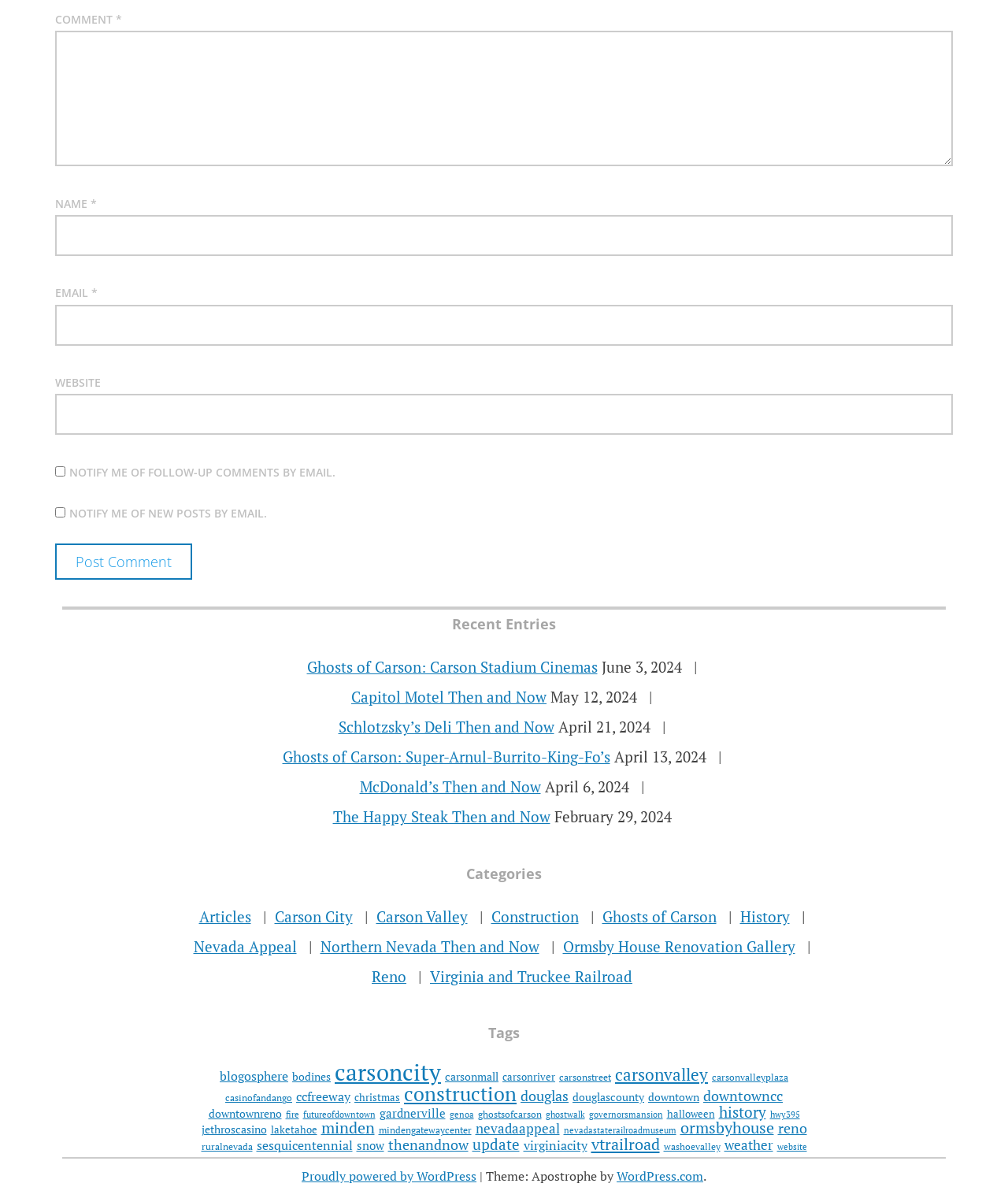Please identify the bounding box coordinates of the element that needs to be clicked to execute the following command: "Search for articles in the 'Carson City' category". Provide the bounding box using four float numbers between 0 and 1, formatted as [left, top, right, bottom].

[0.272, 0.764, 0.35, 0.78]